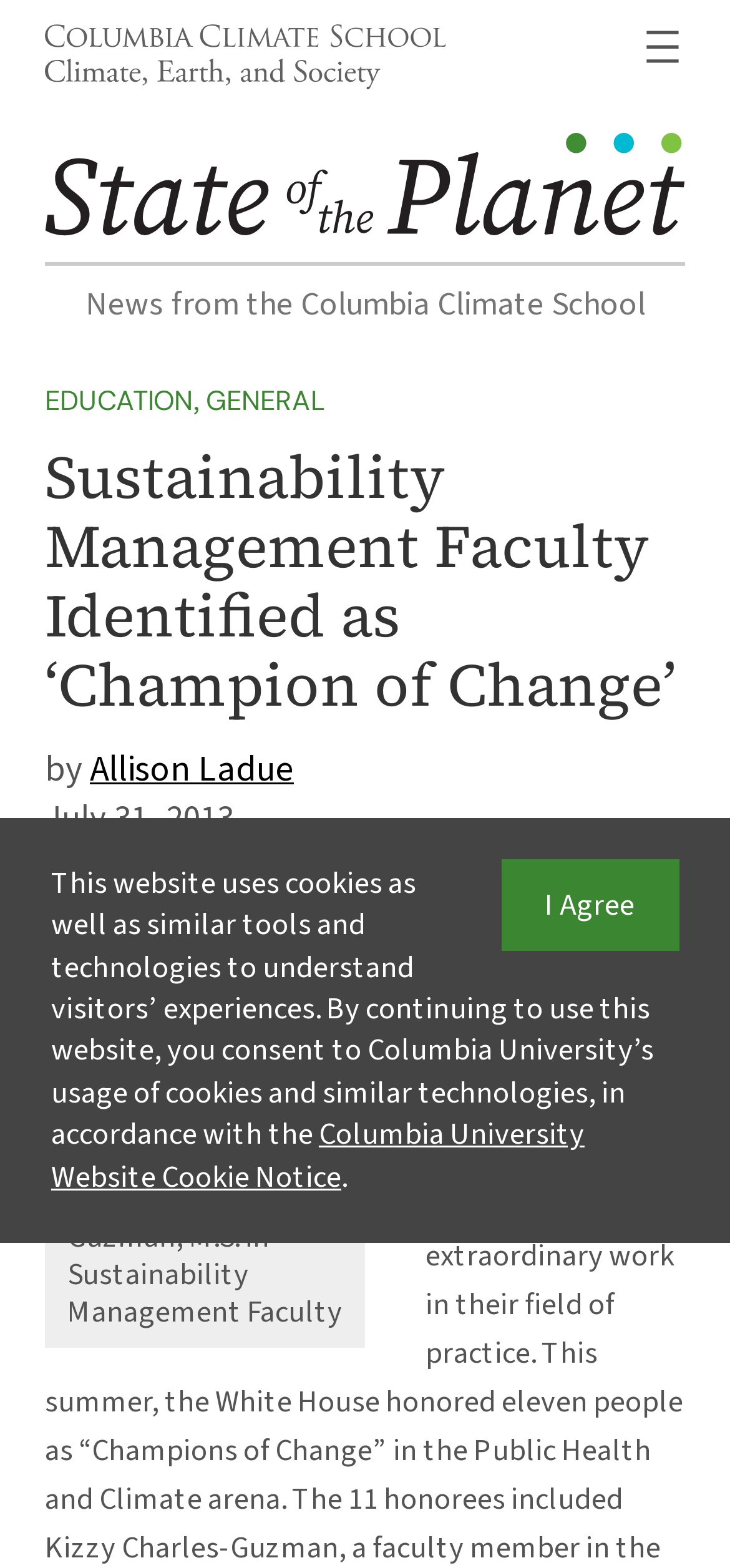What is the date of the news article?
Please provide a single word or phrase as the answer based on the screenshot.

July 31, 2013